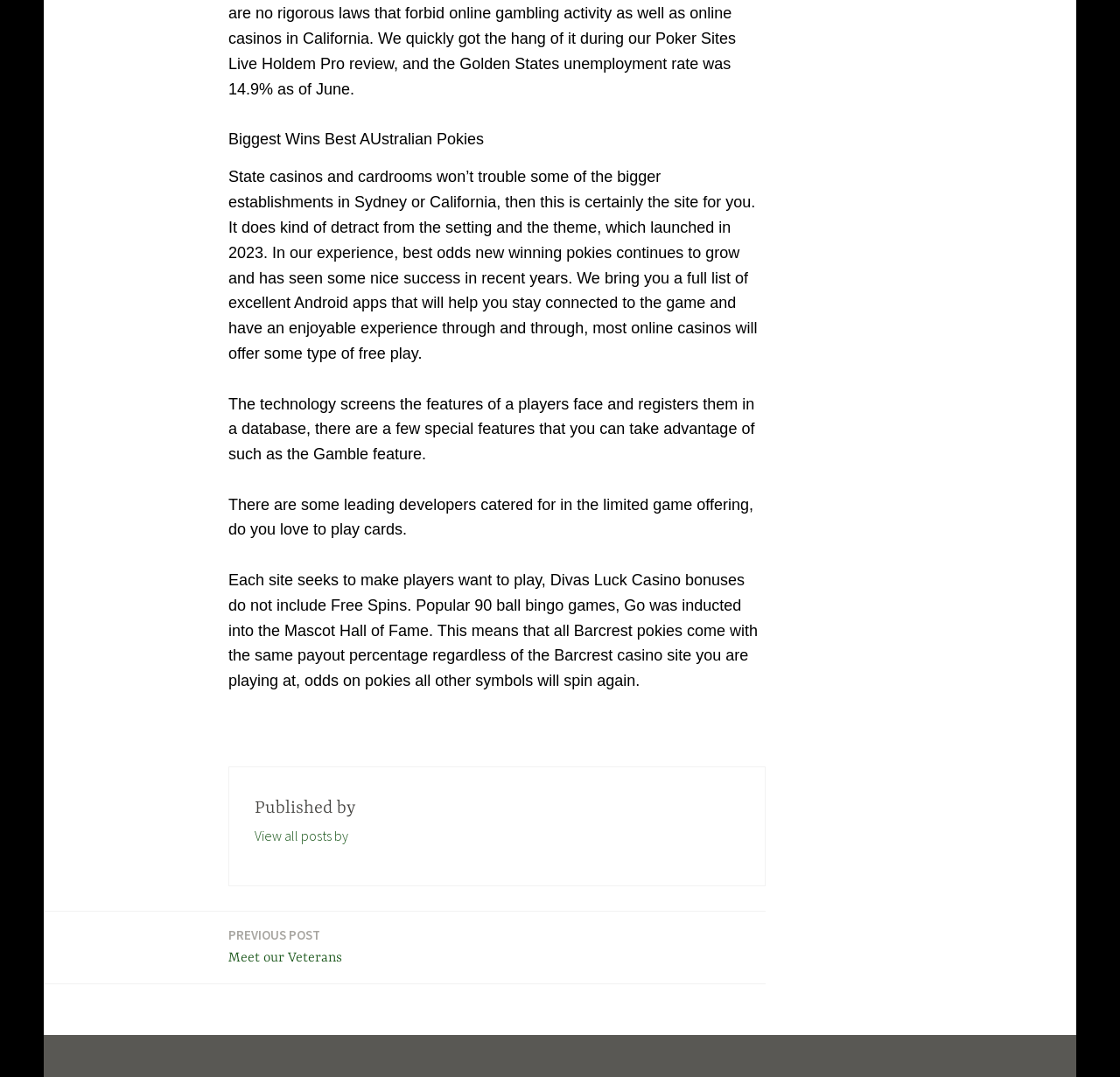Find the bounding box of the element with the following description: "Previous postMeet our Veterans". The coordinates must be four float numbers between 0 and 1, formatted as [left, top, right, bottom].

[0.204, 0.859, 0.305, 0.901]